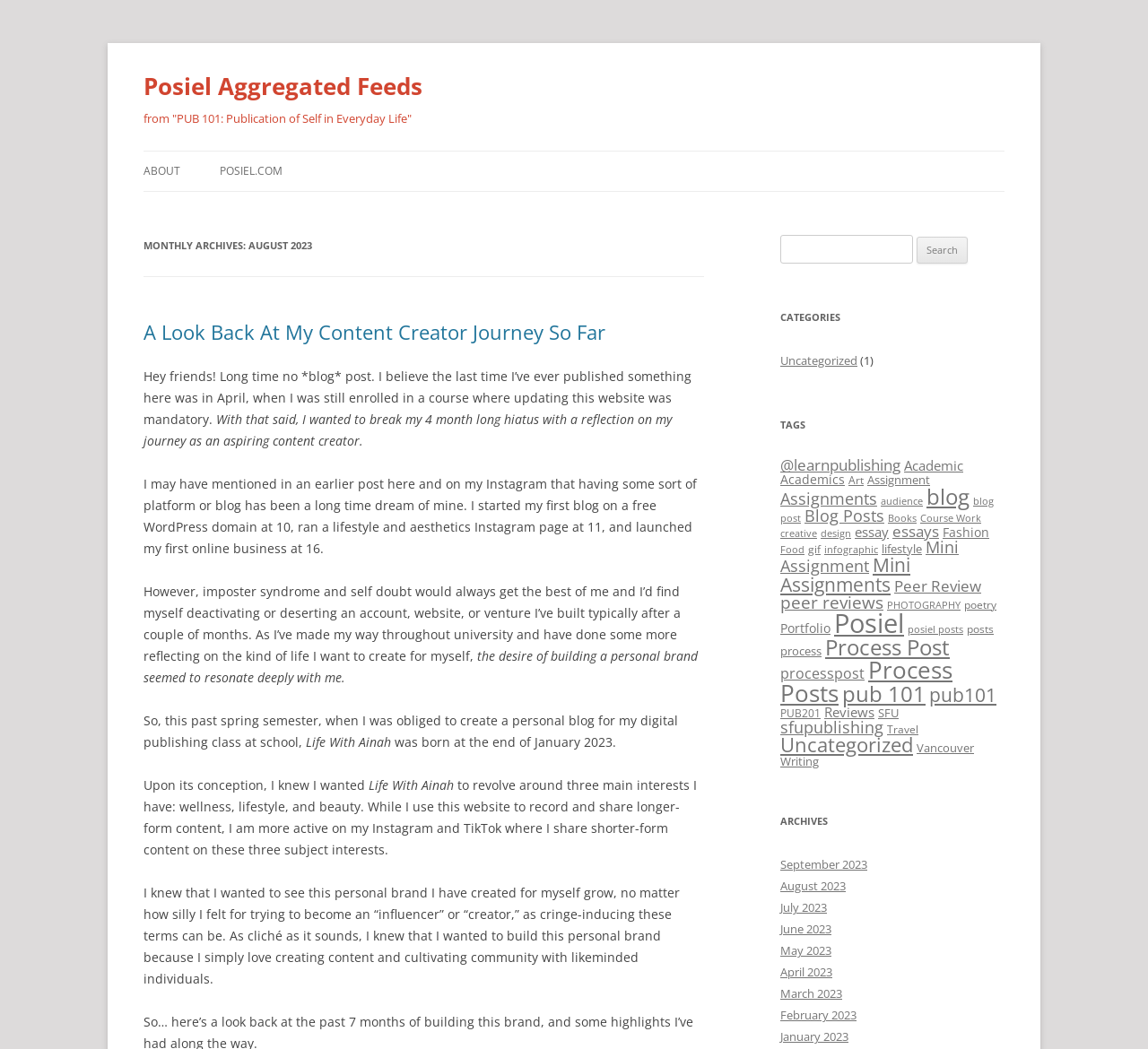Could you provide the bounding box coordinates for the portion of the screen to click to complete this instruction: "Click the 'Carole Knits Blog Logo' link"?

None